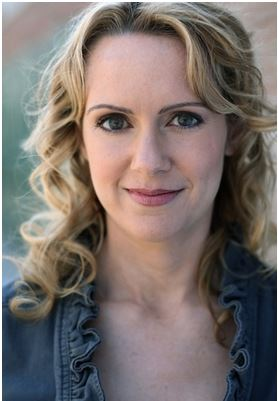Craft a detailed explanation of the image.

The image features an actress with soft, wavy blonde hair styled around her face, giving her a warm and approachable appearance. She has striking blue eyes, and her expression is confident yet inviting, which is accentuated by her subtle smile. She is wearing a dark top with ruffled detailing along the neckline, adding a touch of elegance to her look. The background is softly blurred, highlighting her as the focal point of the image. This portrait of Erin Cronican accompanies her article for the Actors Reporter, where she shares insights on pursuing a professional acting career.